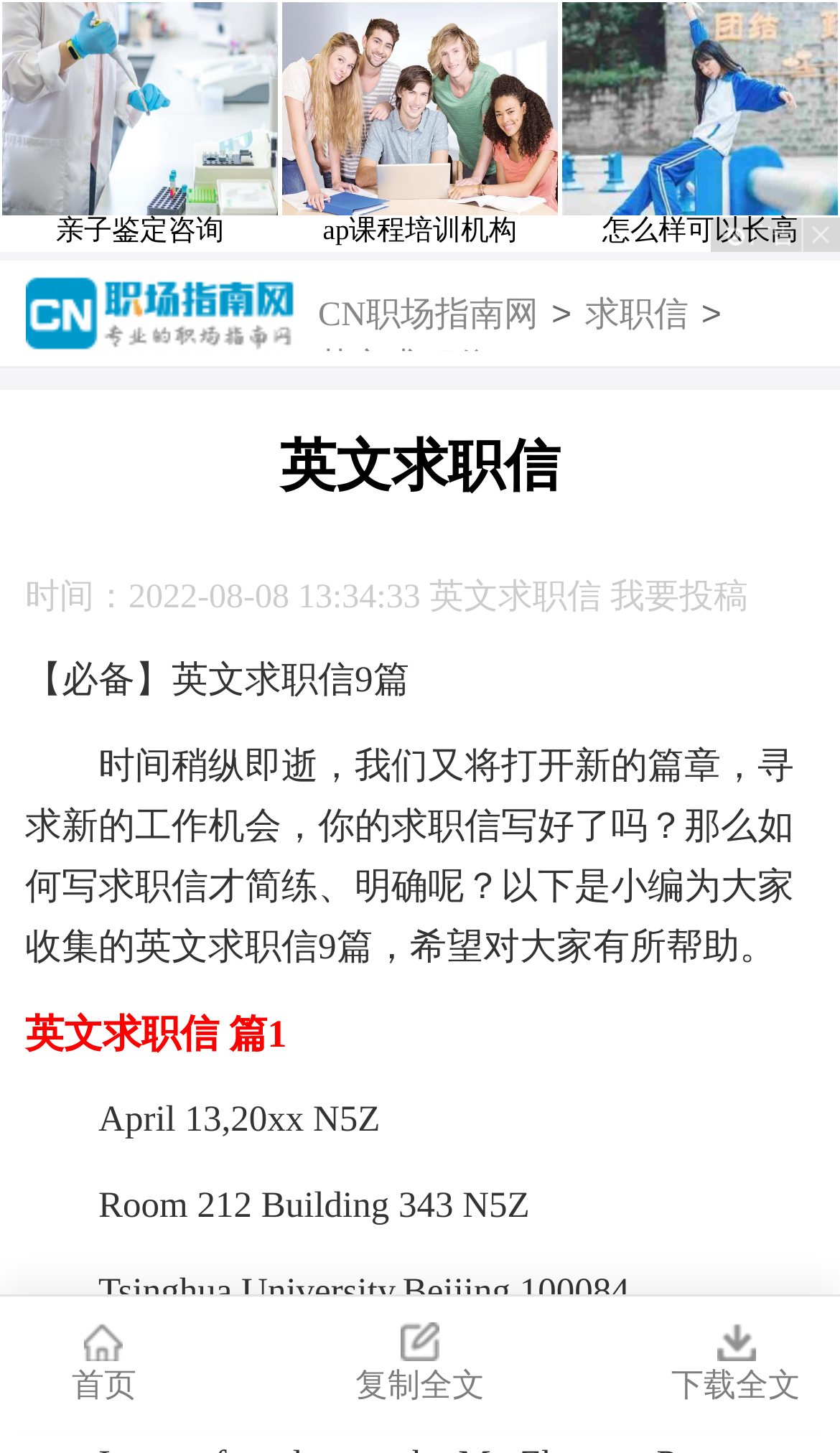Please mark the clickable region by giving the bounding box coordinates needed to complete this instruction: "copy the full text".

[0.423, 0.942, 0.577, 0.966]